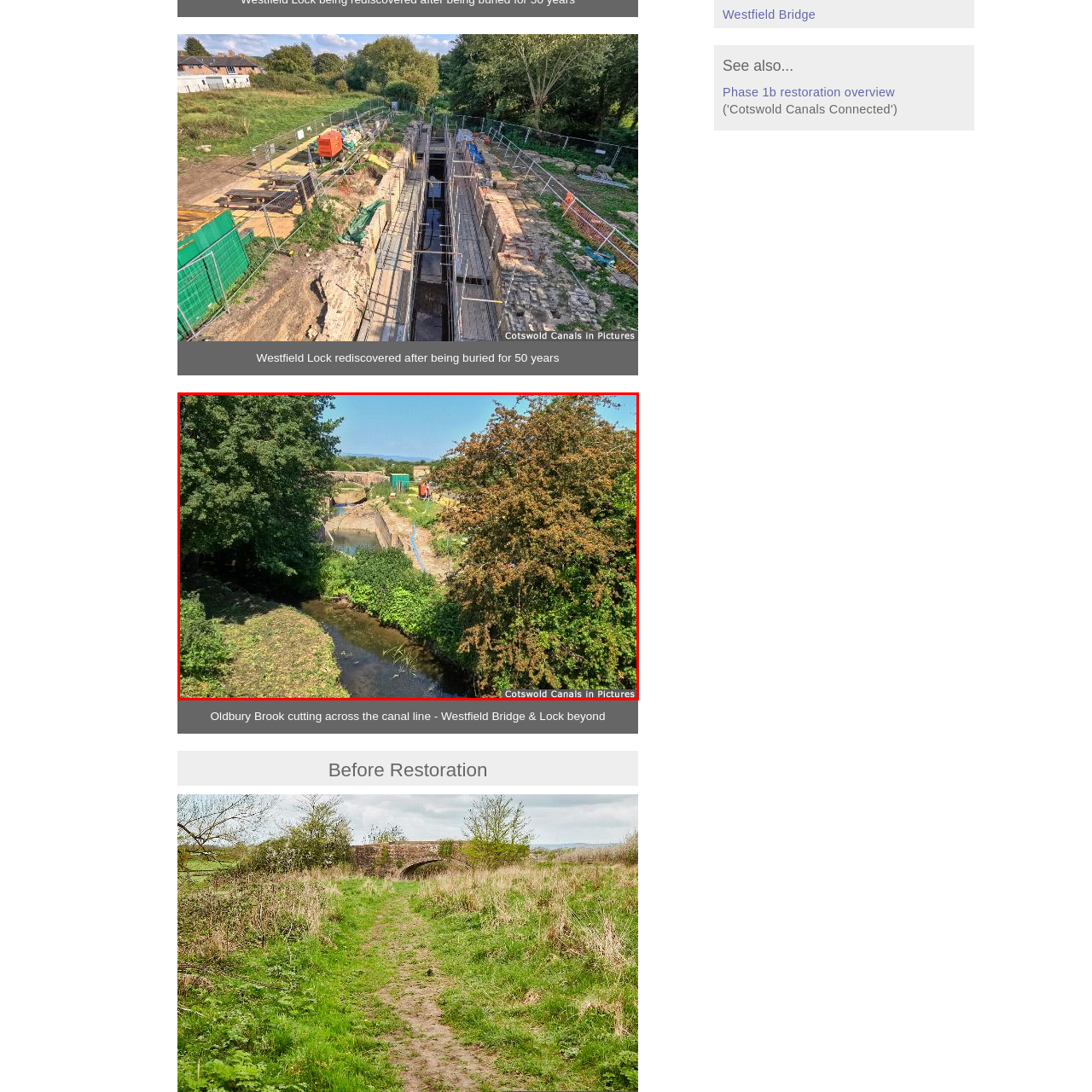Direct your attention to the section outlined in red and answer the following question with a single word or brief phrase: 
What is visible in the background of the image?

Westfield Bridge and Lock